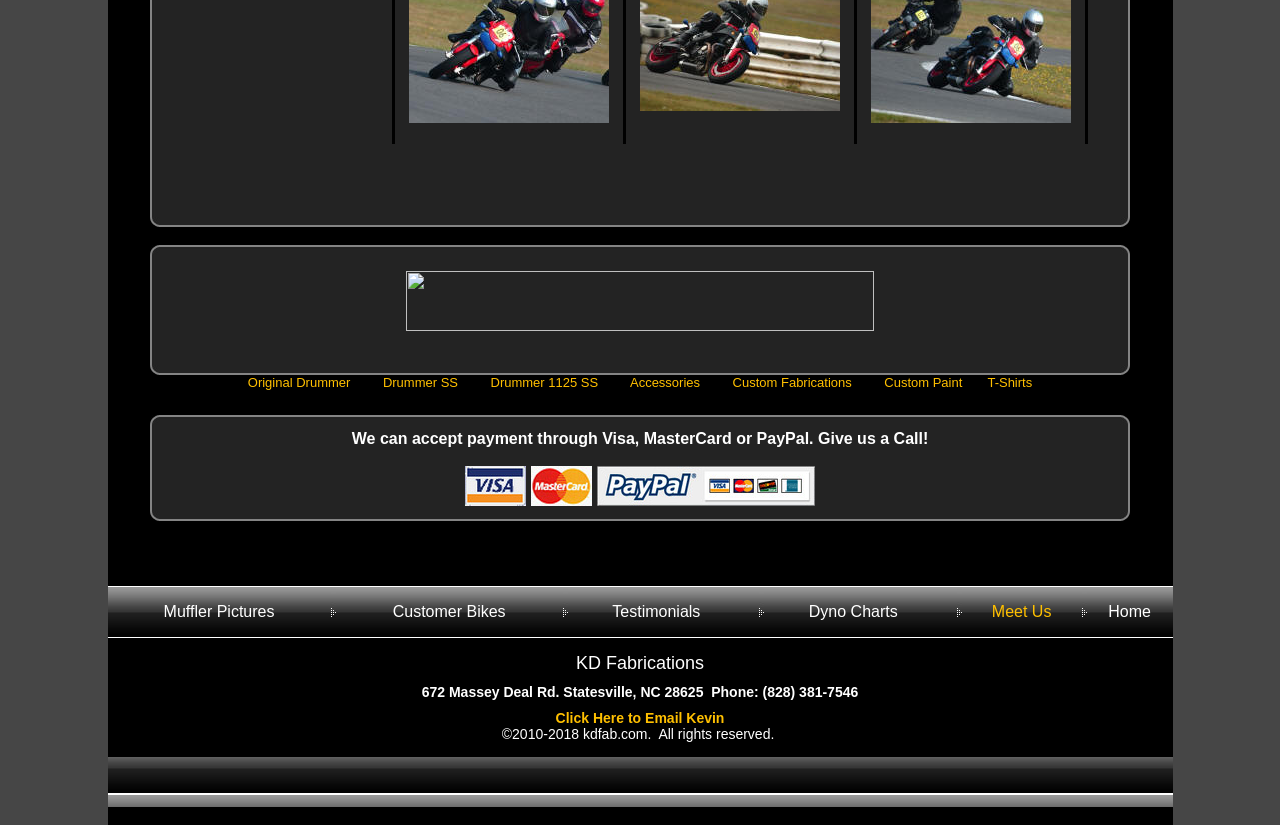Determine the bounding box coordinates of the target area to click to execute the following instruction: "Click on Accessories."

[0.492, 0.455, 0.547, 0.473]